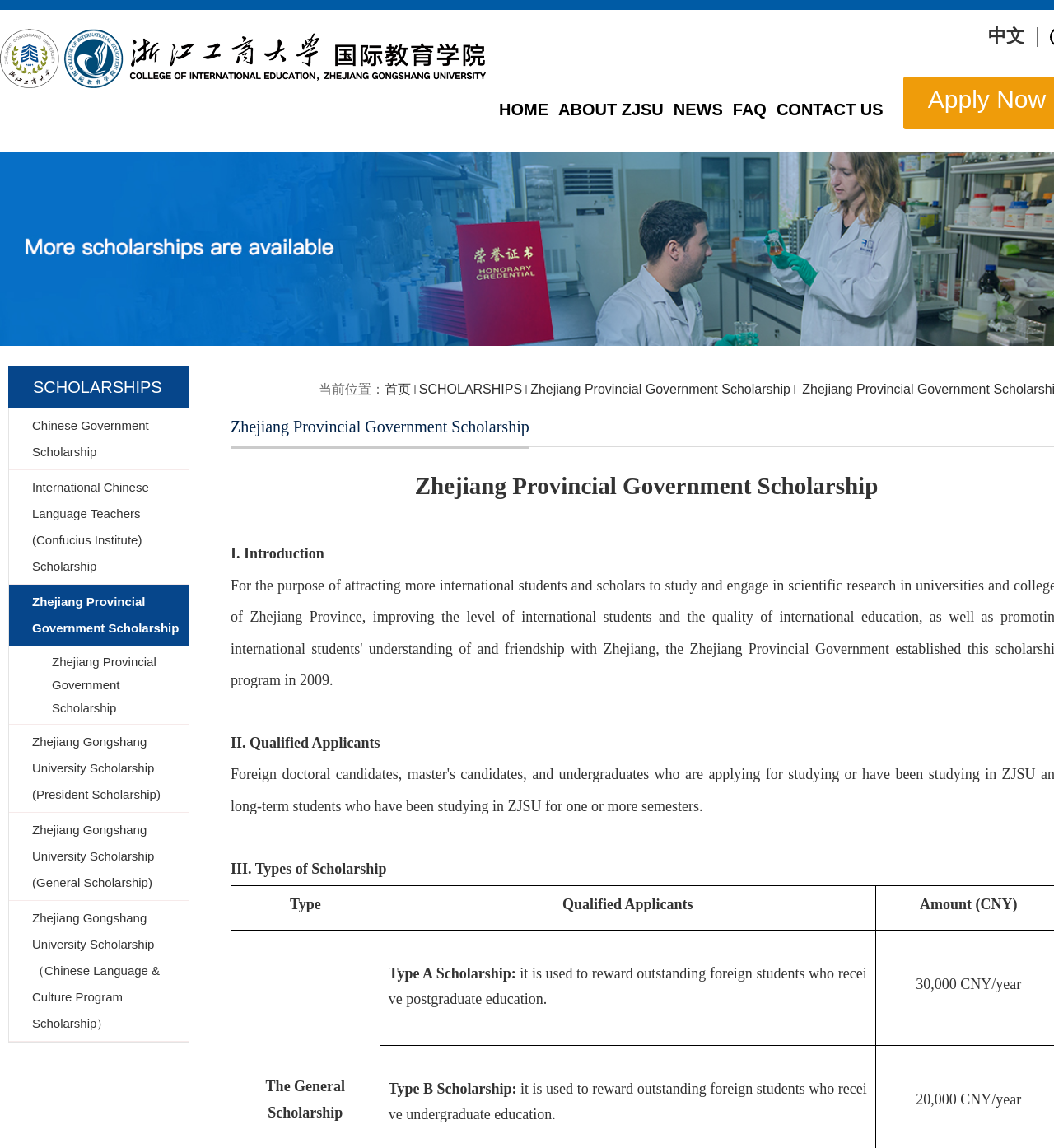Identify the bounding box for the UI element described as: "Zhejiang Provincial Government Scholarship". Ensure the coordinates are four float numbers between 0 and 1, formatted as [left, top, right, bottom].

[0.009, 0.562, 0.179, 0.631]